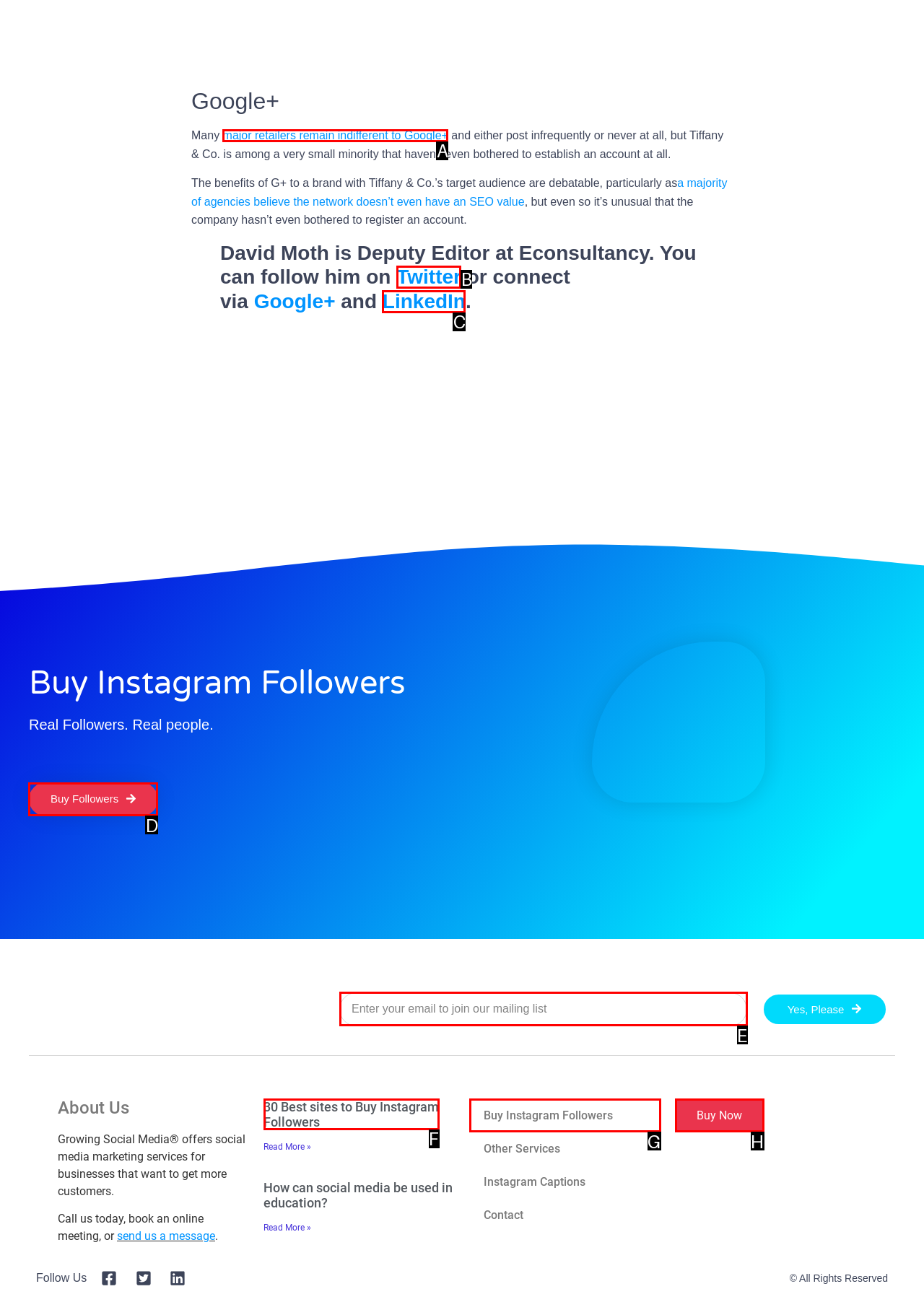Identify which HTML element to click to fulfill the following task: Click on the 'Buy Followers' link. Provide your response using the letter of the correct choice.

D